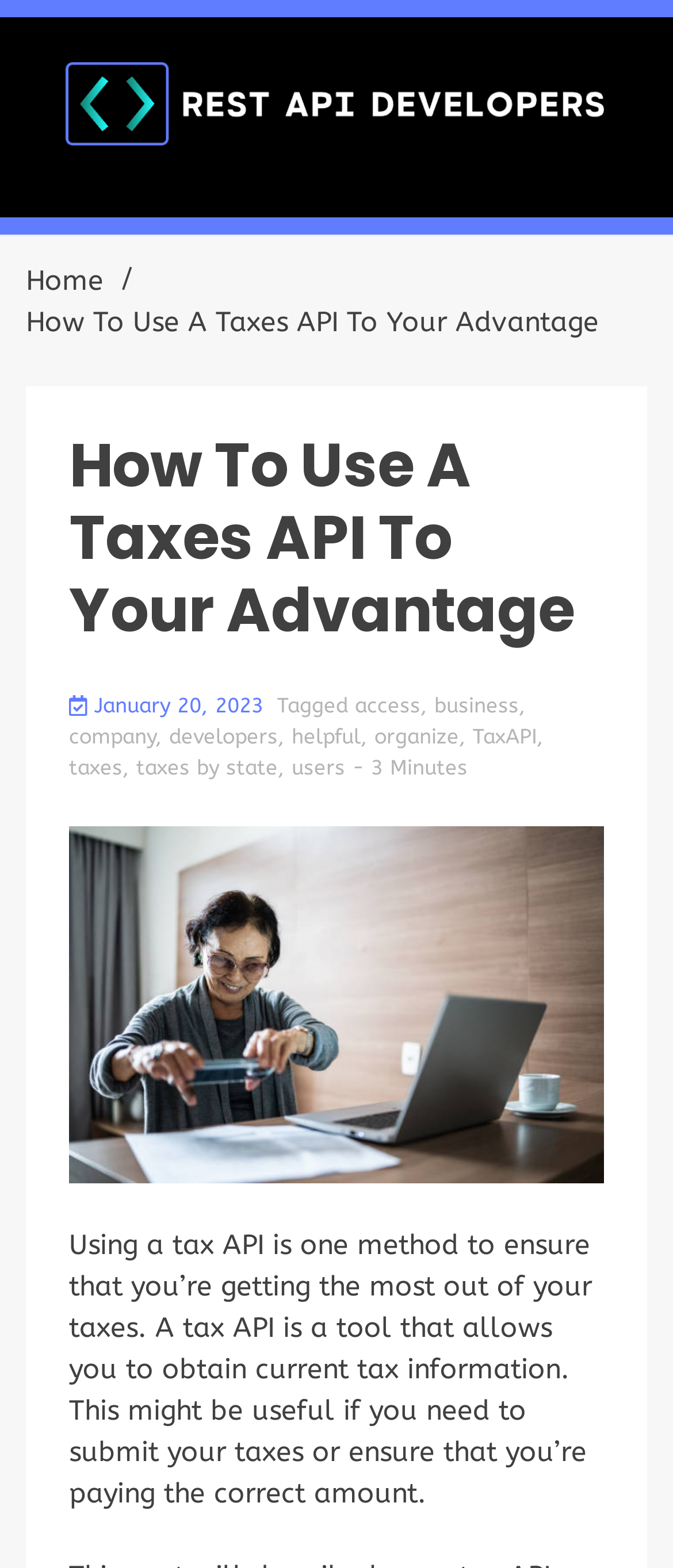Please provide a comprehensive response to the question below by analyzing the image: 
What is the date of the article?

The date of the article is mentioned in the webpage, specifically in the section that says 'January 20, 2023', which is located below the main heading.